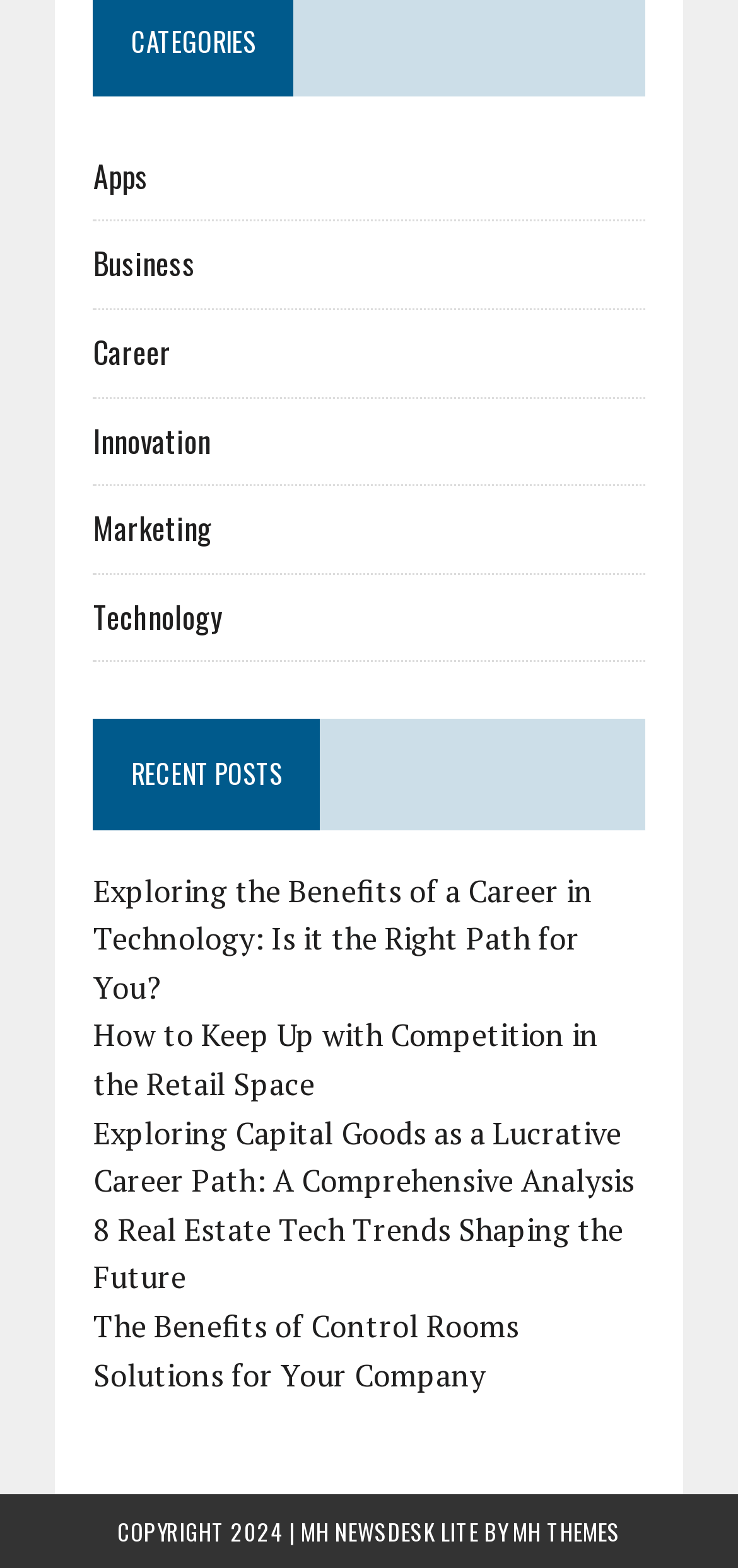Refer to the image and provide a thorough answer to this question:
What is the category of the last link?

The last link is 'Technology' which is located at the top of the webpage, and its bounding box coordinates are [0.126, 0.379, 0.301, 0.407].